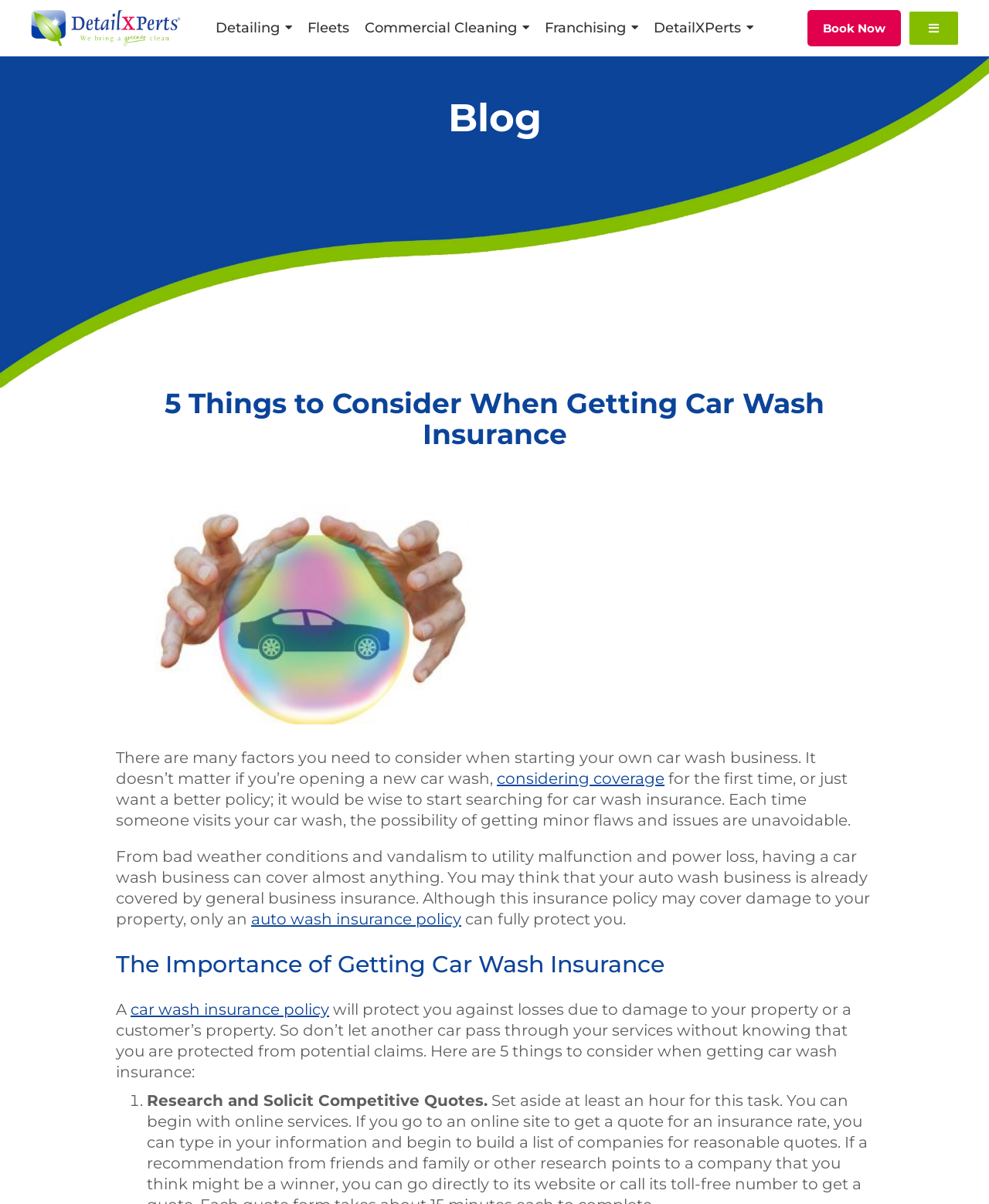Please provide the bounding box coordinates for the element that needs to be clicked to perform the instruction: "Click on the 'car wash insurance policy' link". The coordinates must consist of four float numbers between 0 and 1, formatted as [left, top, right, bottom].

[0.132, 0.83, 0.333, 0.846]